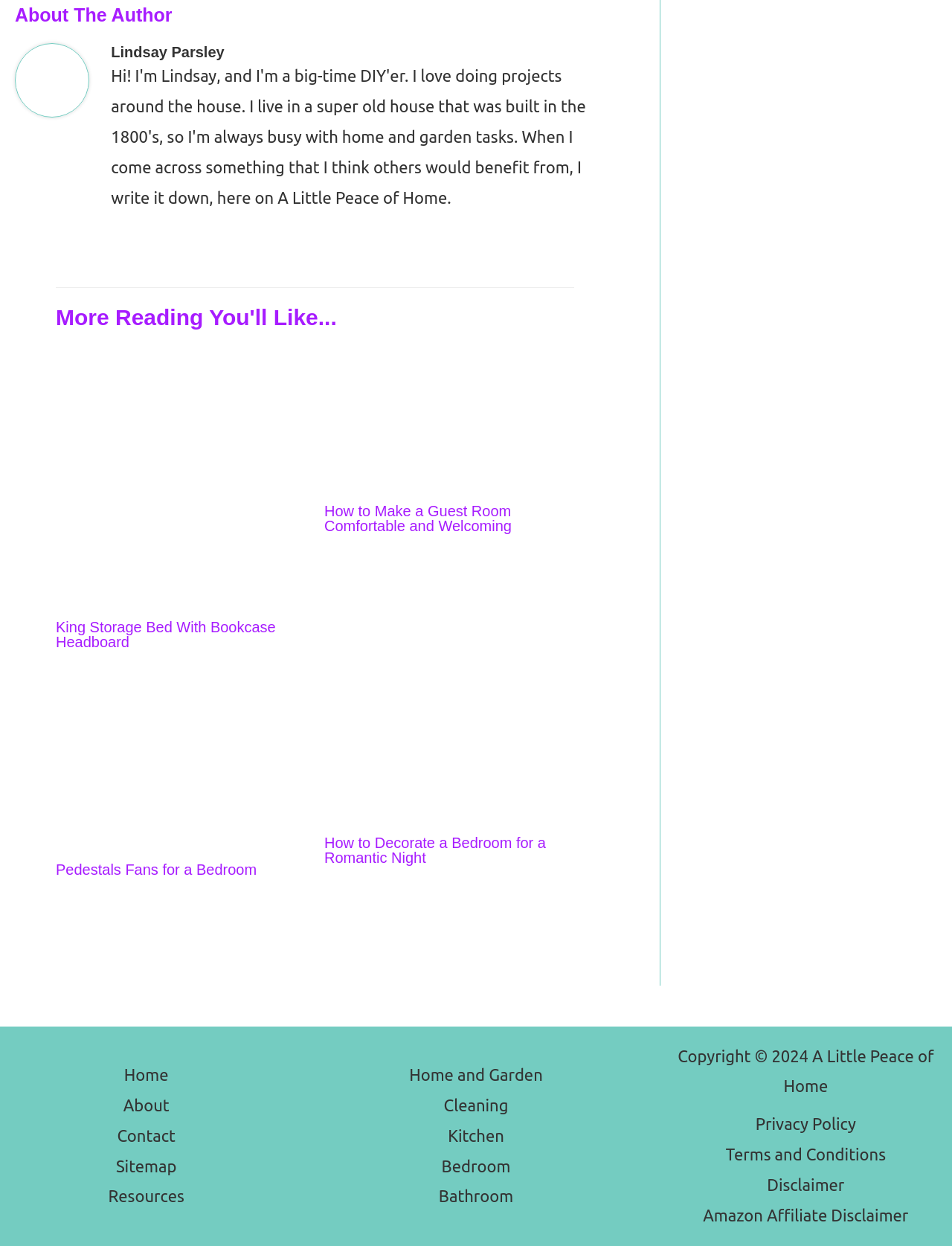Observe the image and answer the following question in detail: What is the category of the article 'King Storage Bed With Bookcase Headboard'?

The category of the article 'King Storage Bed With Bookcase Headboard' is Bedroom, which can be found by looking at the navigation menu in the footer section, where 'Bedroom' is listed as a category.